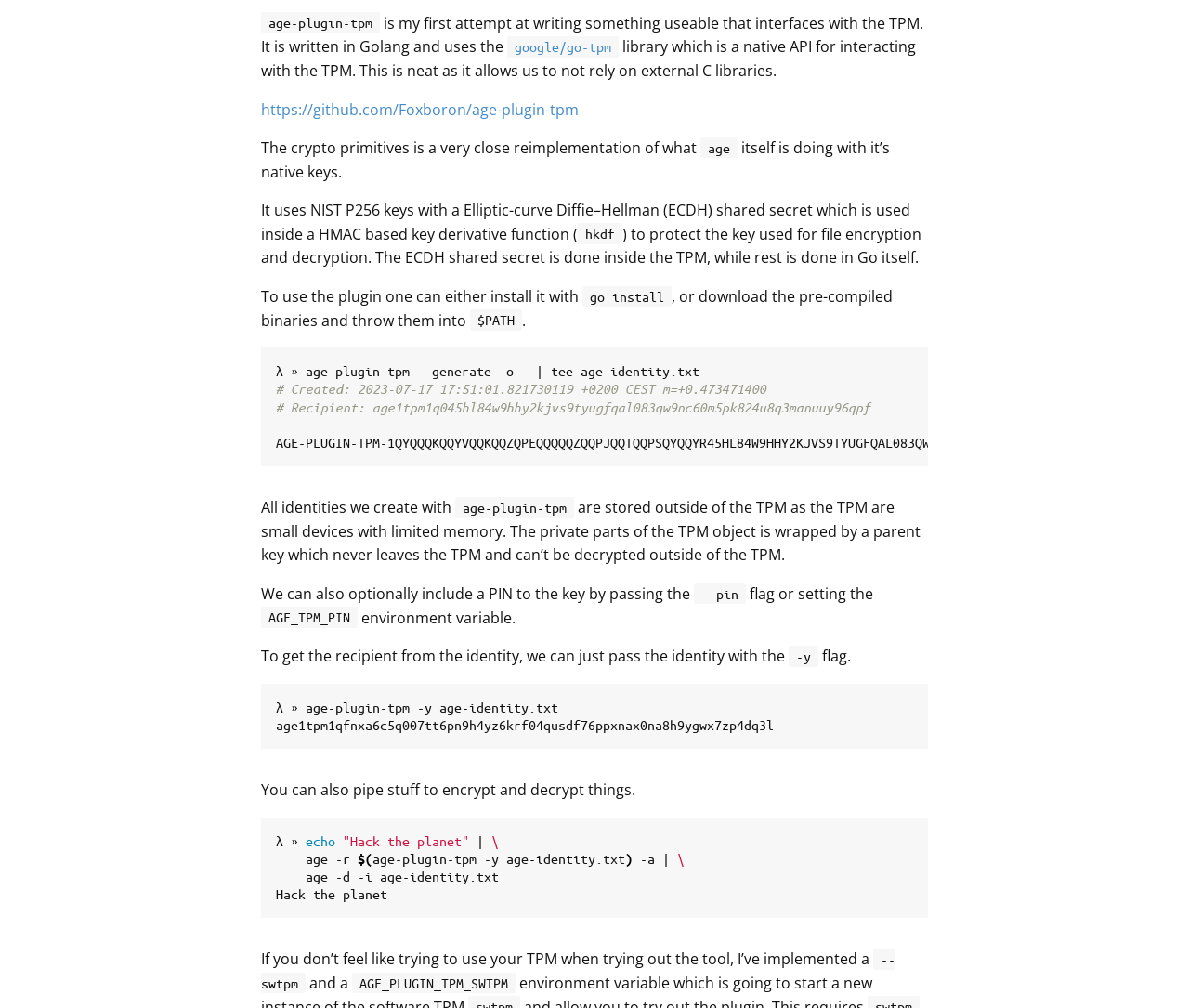Bounding box coordinates should be in the format (top-left x, top-left y, bottom-right x, bottom-right y) and all values should be floating point numbers between 0 and 1. Determine the bounding box coordinate for the UI element described as: https://github.com/Foxboron/age-plugin-tpm

[0.22, 0.098, 0.487, 0.118]